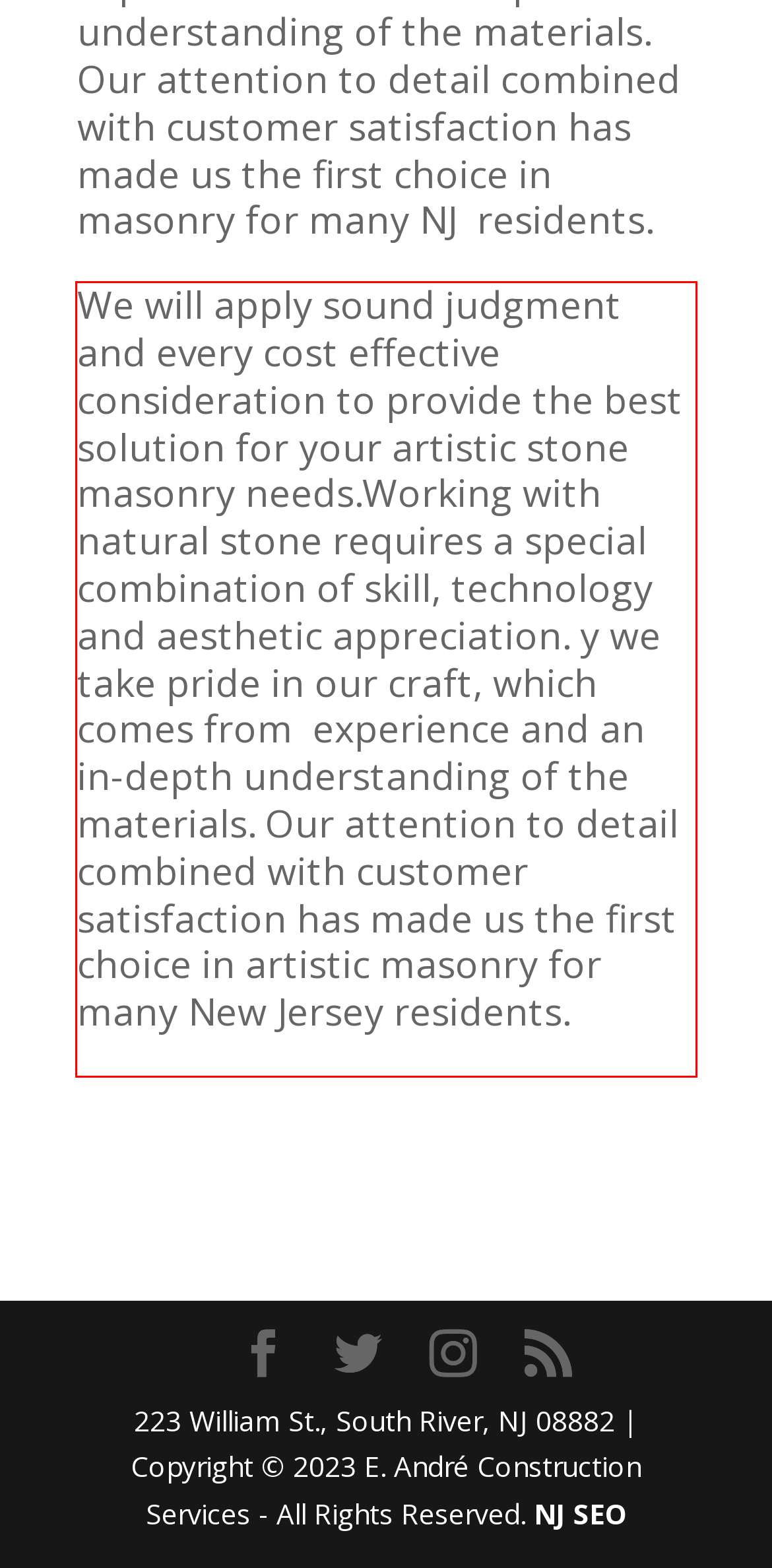In the screenshot of the webpage, find the red bounding box and perform OCR to obtain the text content restricted within this red bounding box.

We will apply sound judgment and every cost effective consideration to provide the best solution for your artistic stone masonry needs.Working with natural stone requires a special combination of skill, technology and aesthetic appreciation. y we take pride in our craft, which comes from experience and an in-depth understanding of the materials. Our attention to detail combined with customer satisfaction has made us the first choice in artistic masonry for many New Jersey residents.